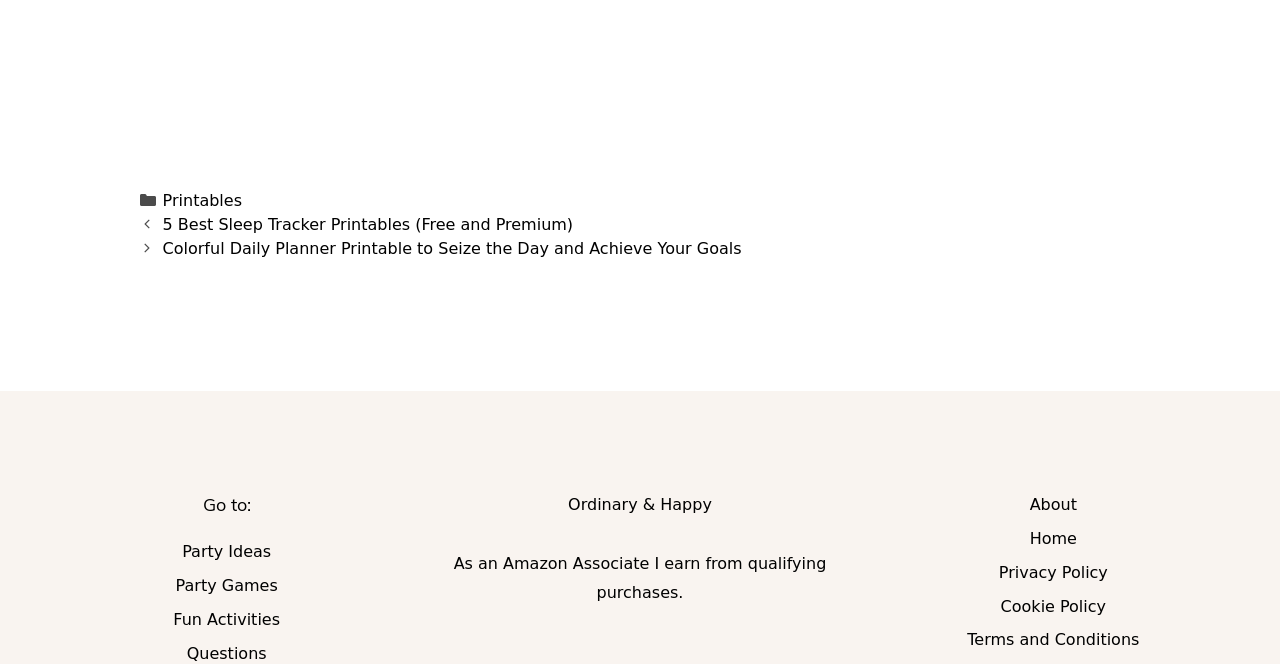What is the affiliate disclosure statement?
Use the image to give a comprehensive and detailed response to the question.

I found the affiliate disclosure statement by examining the StaticText element with the content 'As an Amazon Associate I earn from qualifying purchases.' located at [0.354, 0.834, 0.646, 0.906]. This statement is typically used to disclose affiliate relationships, and it is placed in a complementary section, which suggests that it is a general disclaimer for the website.